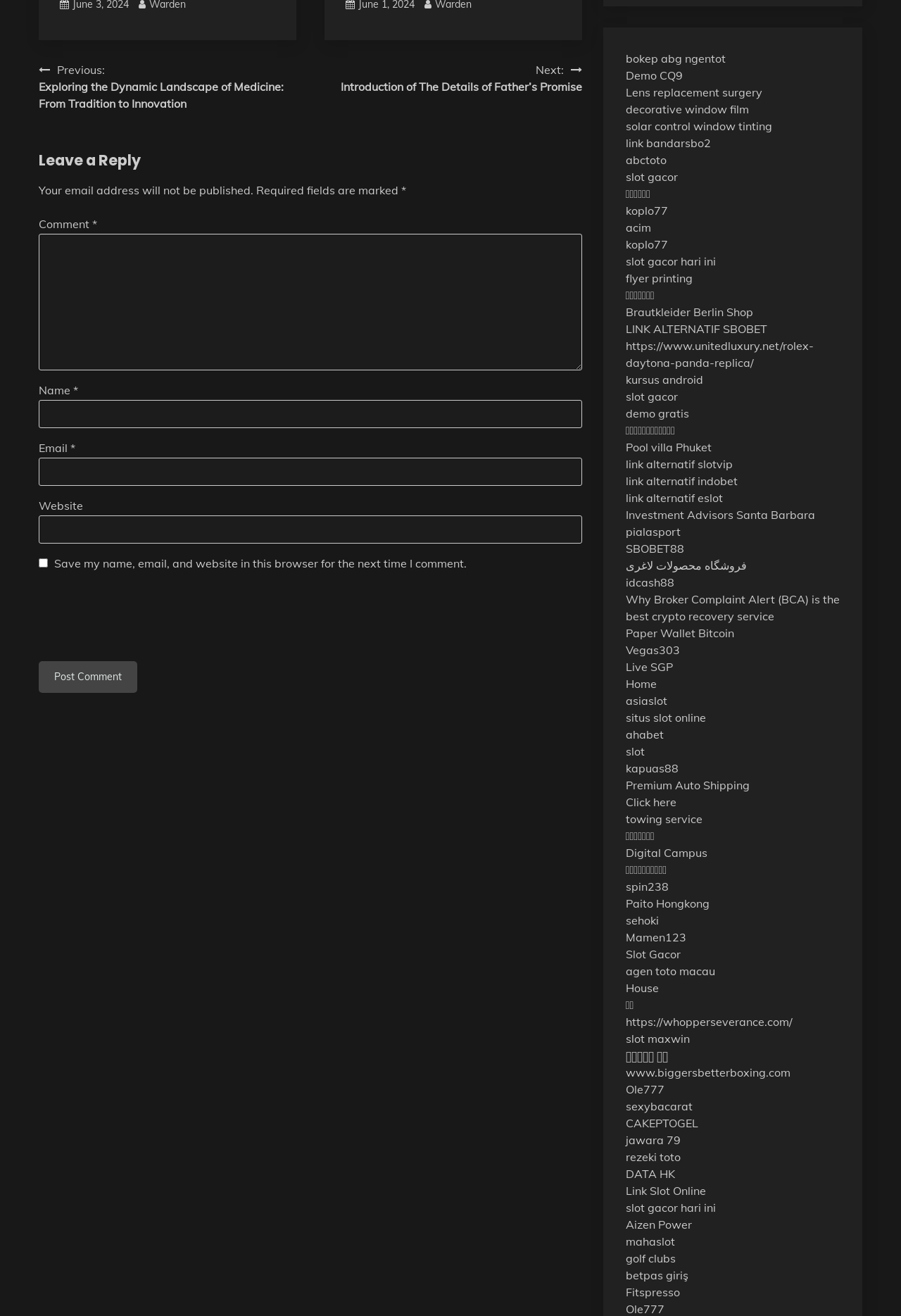Please identify the bounding box coordinates of the clickable region that I should interact with to perform the following instruction: "Click next post". The coordinates should be expressed as four float numbers between 0 and 1, i.e., [left, top, right, bottom].

[0.378, 0.046, 0.646, 0.072]